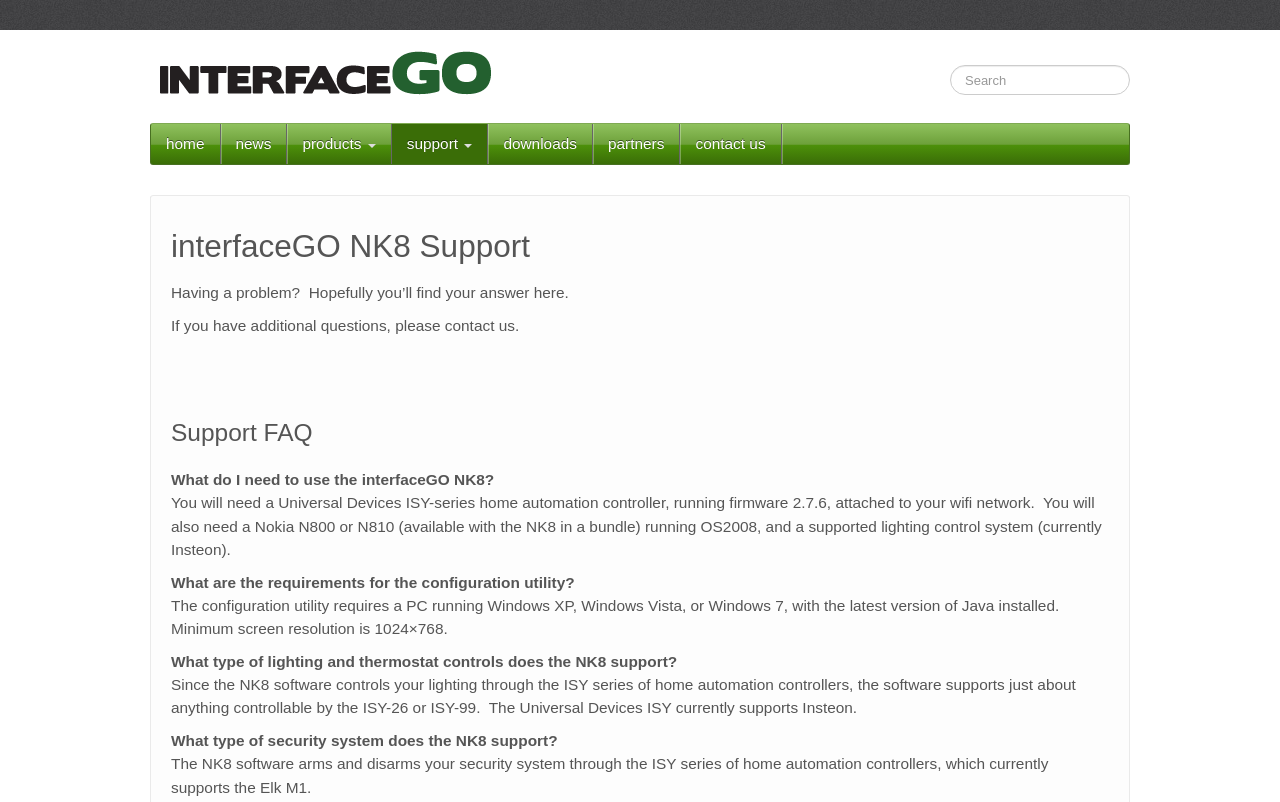How many links are there in the navigation menu?
Please respond to the question with as much detail as possible.

The navigation menu consists of links 'home', 'news', 'products', 'support', 'downloads', 'partners', and 'contact us', which are located horizontally at the top of the webpage, and therefore, there are 7 links in total.